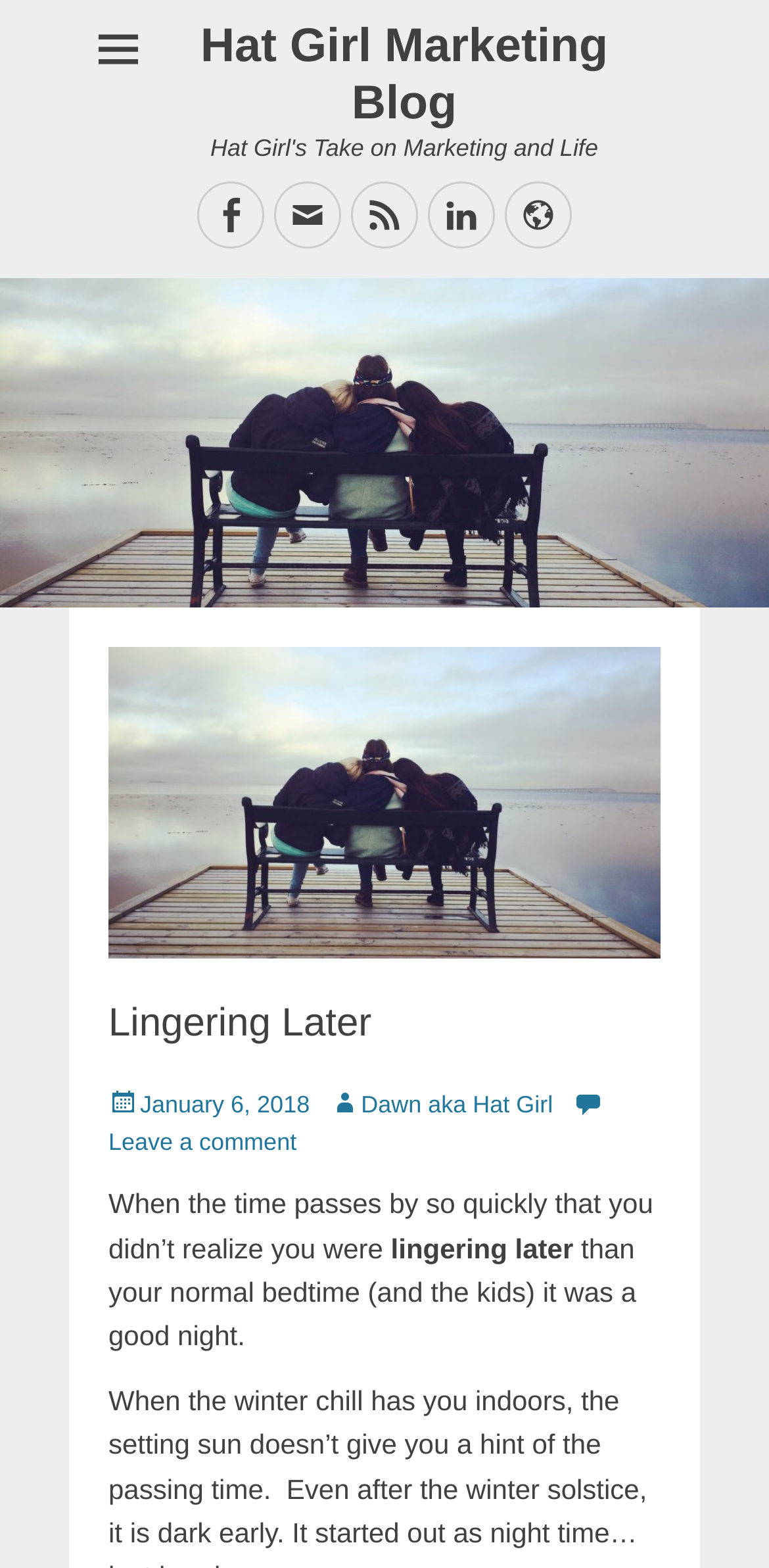Highlight the bounding box coordinates of the region I should click on to meet the following instruction: "Read the latest post".

[0.141, 0.695, 0.403, 0.713]